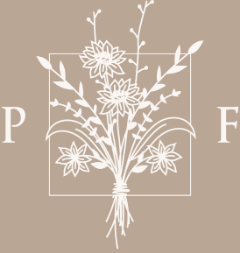What is the overall tone of the logo's color palette?
Analyze the screenshot and provide a detailed answer to the question.

The overall tone of the logo's color palette is soft and muted, which enhances the logo's sophisticated and organic feel, conveying the essence of preserving beauty in floral art.